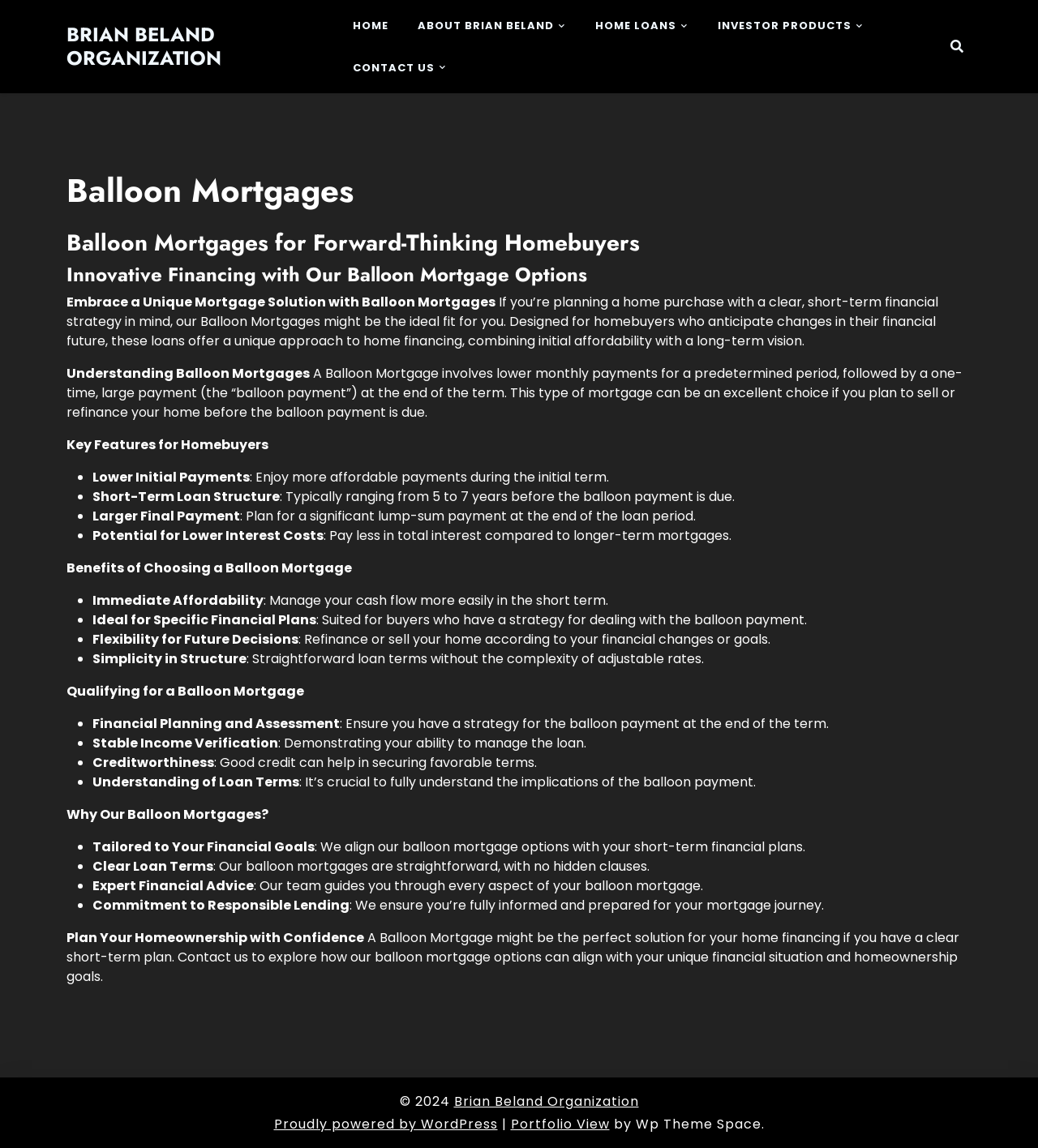Please find the bounding box coordinates of the element that needs to be clicked to perform the following instruction: "Click on the 'HOME LOANS' link". The bounding box coordinates should be four float numbers between 0 and 1, represented as [left, top, right, bottom].

[0.561, 0.004, 0.664, 0.041]